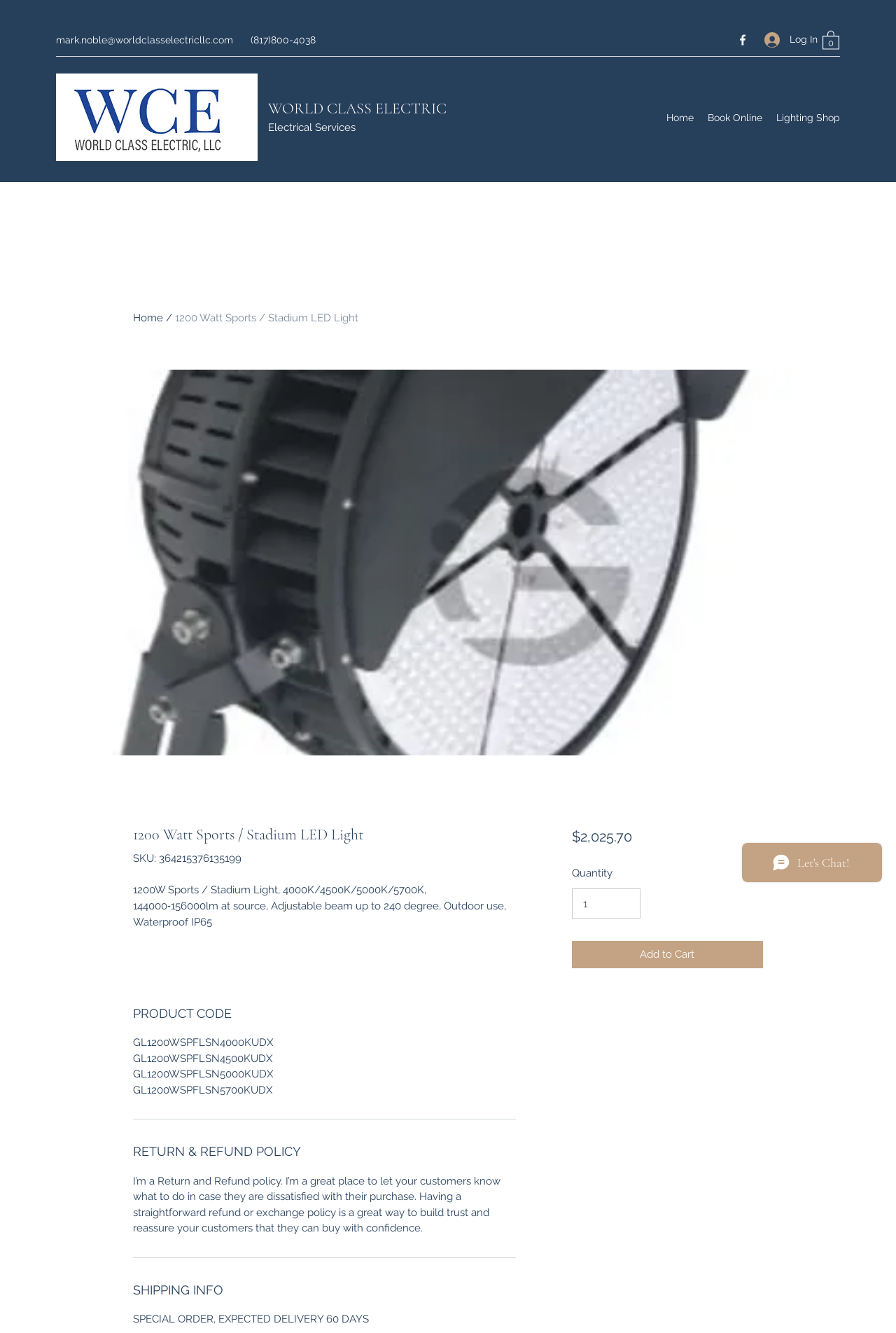Locate the bounding box coordinates of the element you need to click to accomplish the task described by this instruction: "Click the Cart with 0 items button".

[0.918, 0.022, 0.937, 0.037]